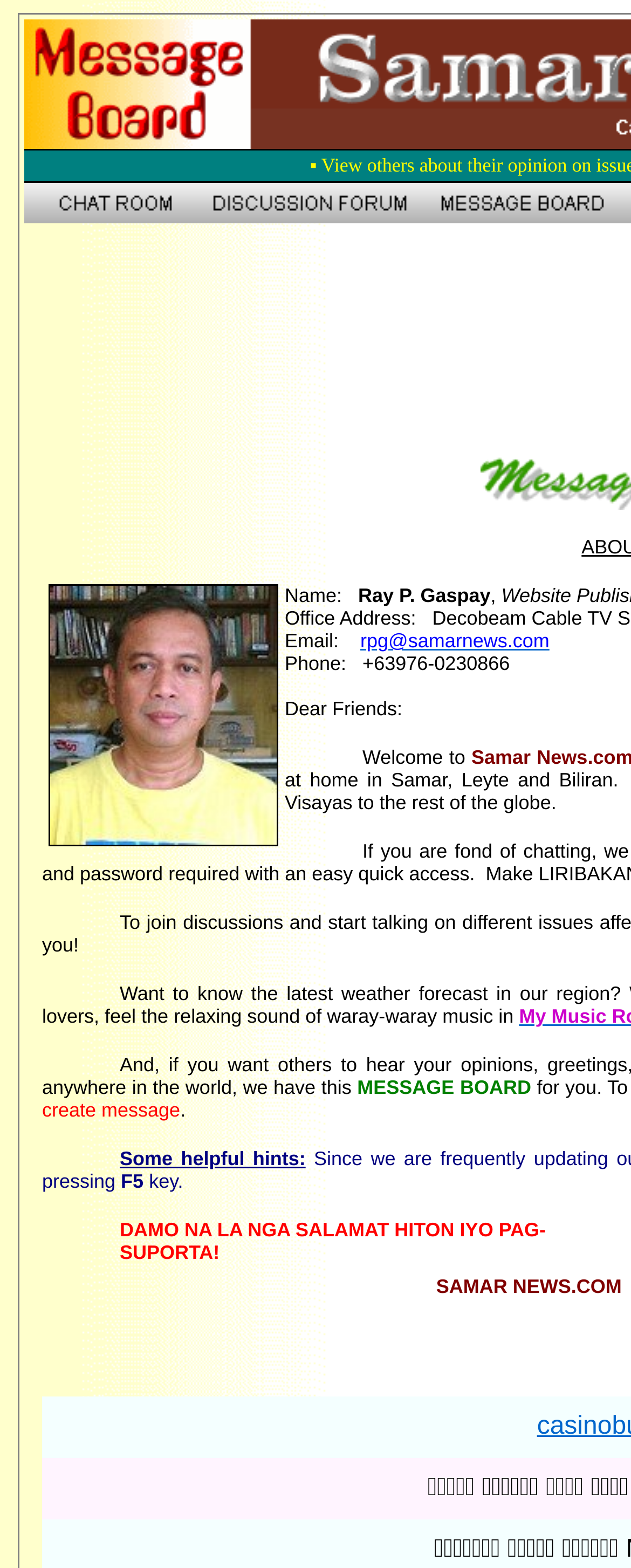What is the phone number of the website administrator?
Please provide an in-depth and detailed response to the question.

I found the phone number by looking at the contact information section of the webpage, where it says 'Phone: +63976-0230866'.